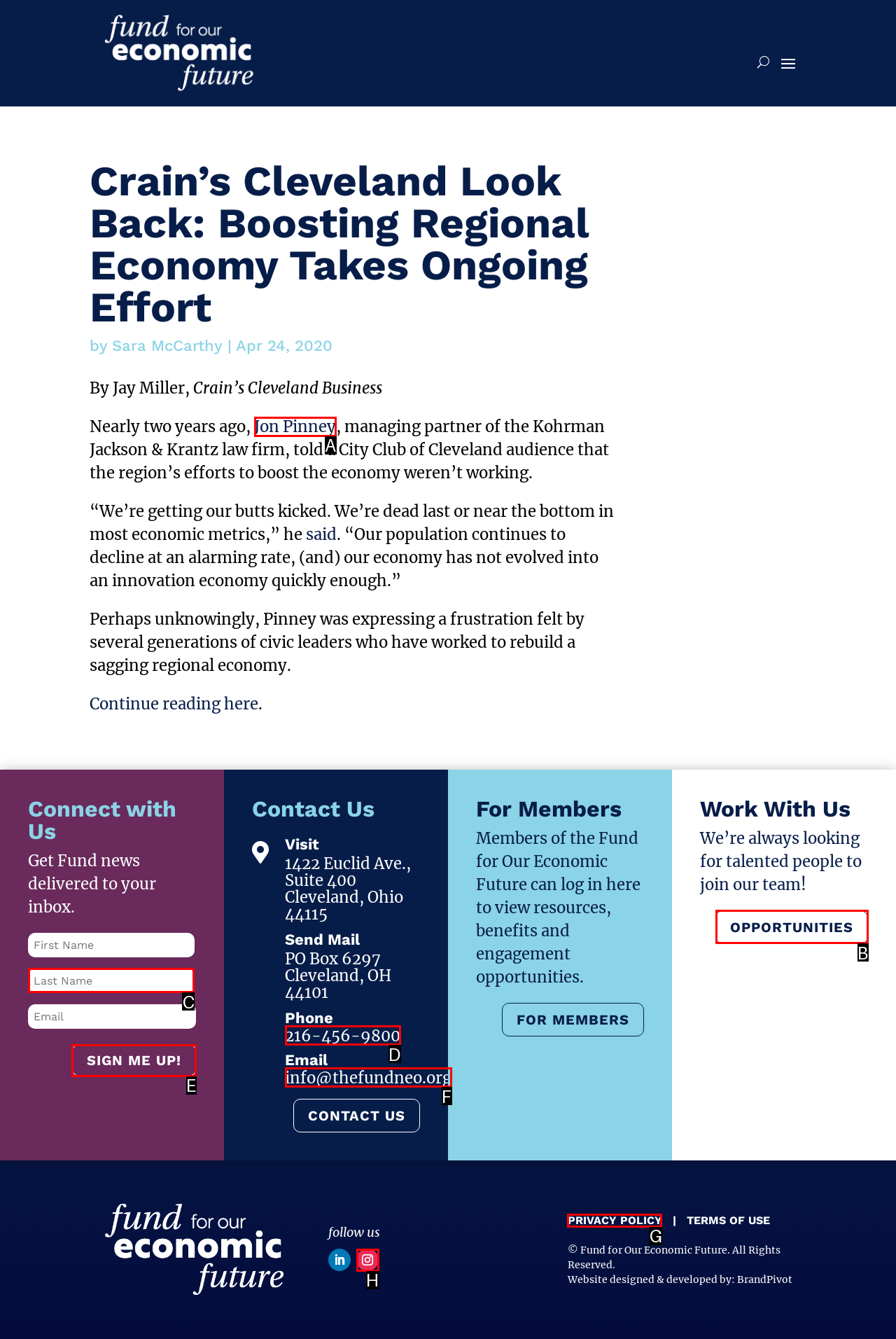Choose the letter of the option that needs to be clicked to perform the task: Click the 'SIGN ME UP!' button. Answer with the letter.

E